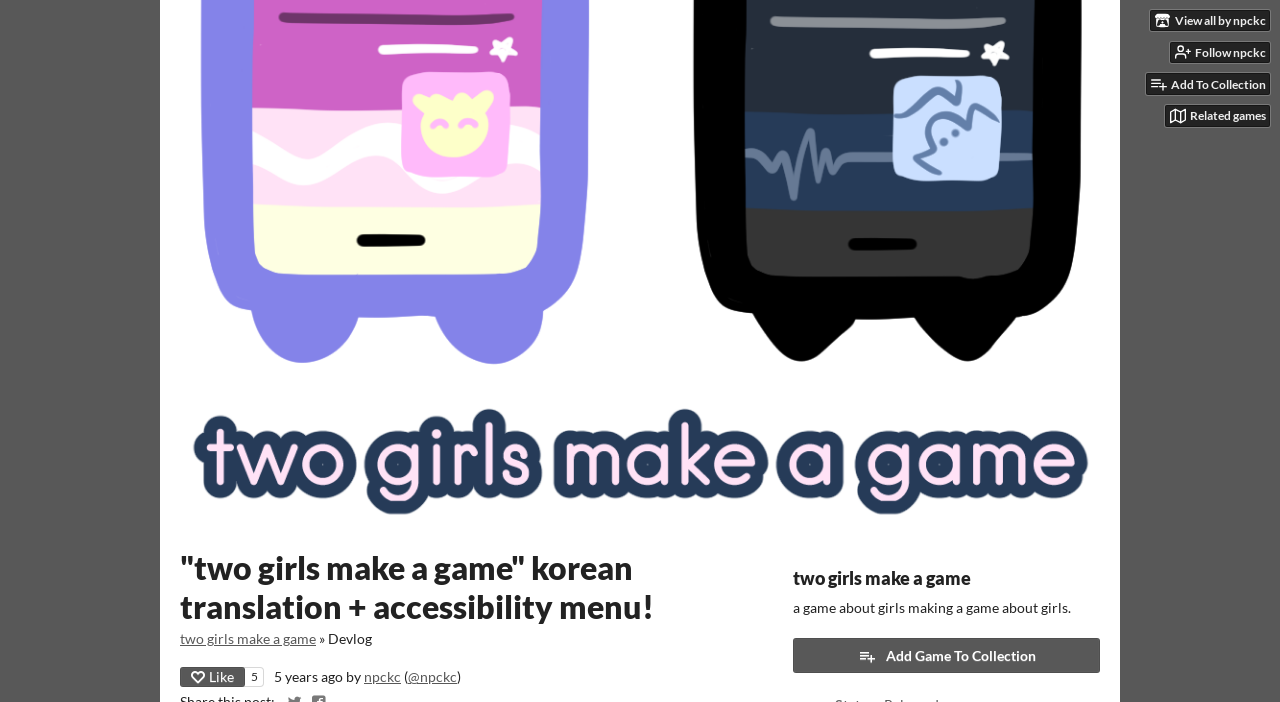Locate the UI element that matches the description Privacy policy in the webpage screenshot. Return the bounding box coordinates in the format (top-left x, top-left y, bottom-right x, bottom-right y), with values ranging from 0 to 1.

None